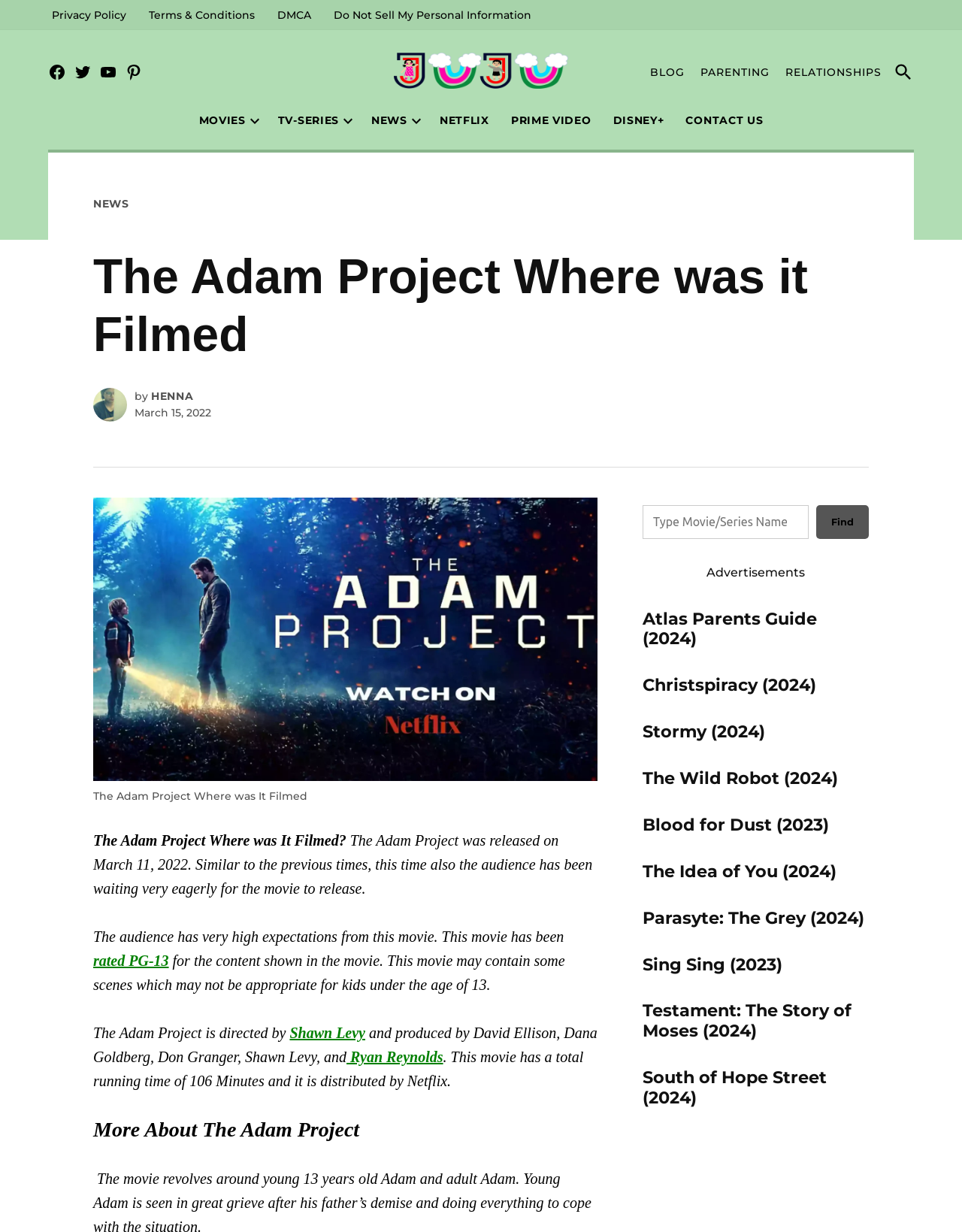Calculate the bounding box coordinates for the UI element based on the following description: "Atlas Parents Guide (2024)". Ensure the coordinates are four float numbers between 0 and 1, i.e., [left, top, right, bottom].

[0.668, 0.492, 0.903, 0.528]